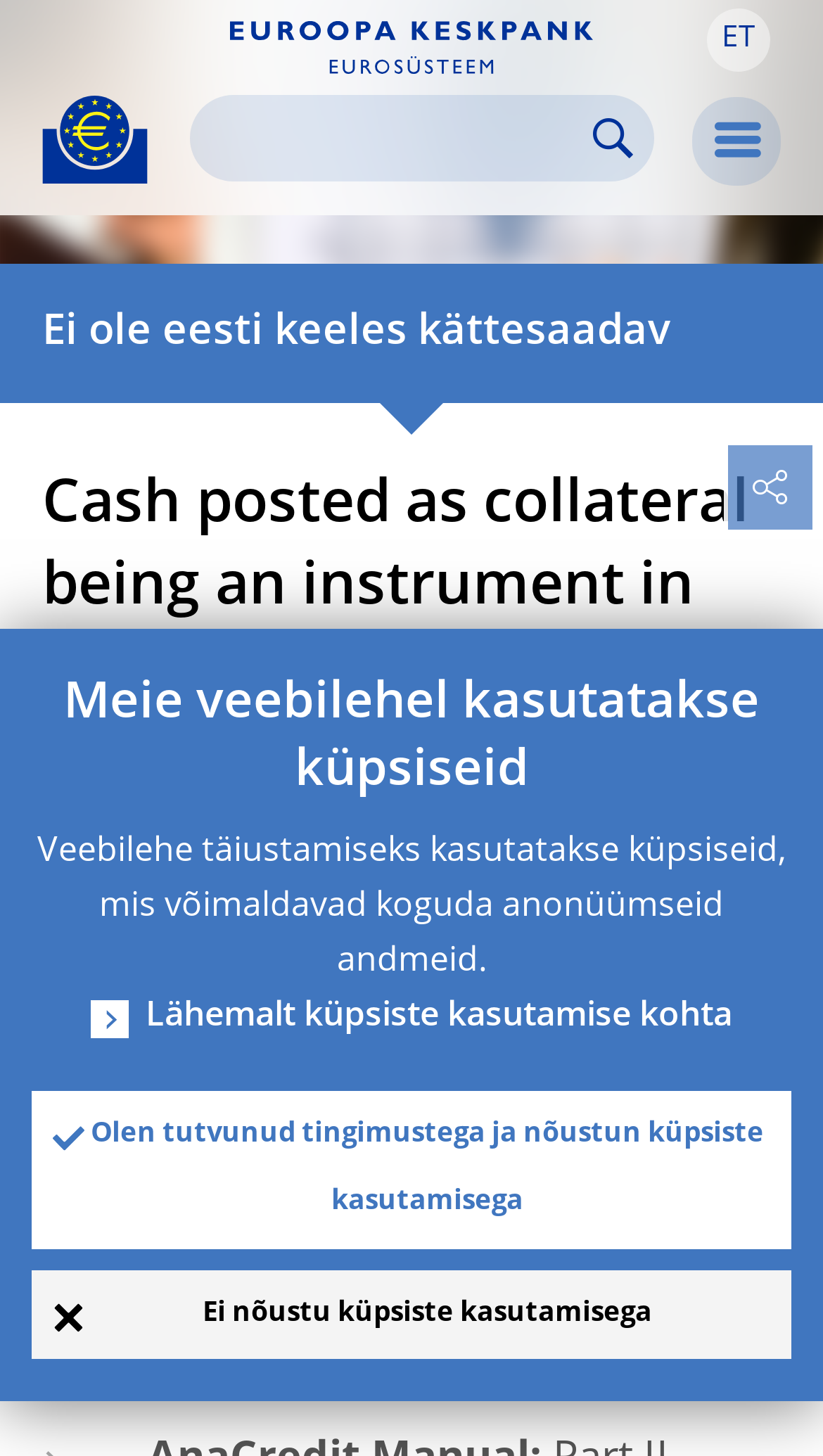Answer the question using only a single word or phrase: 
What is the search box placeholder text?

Search